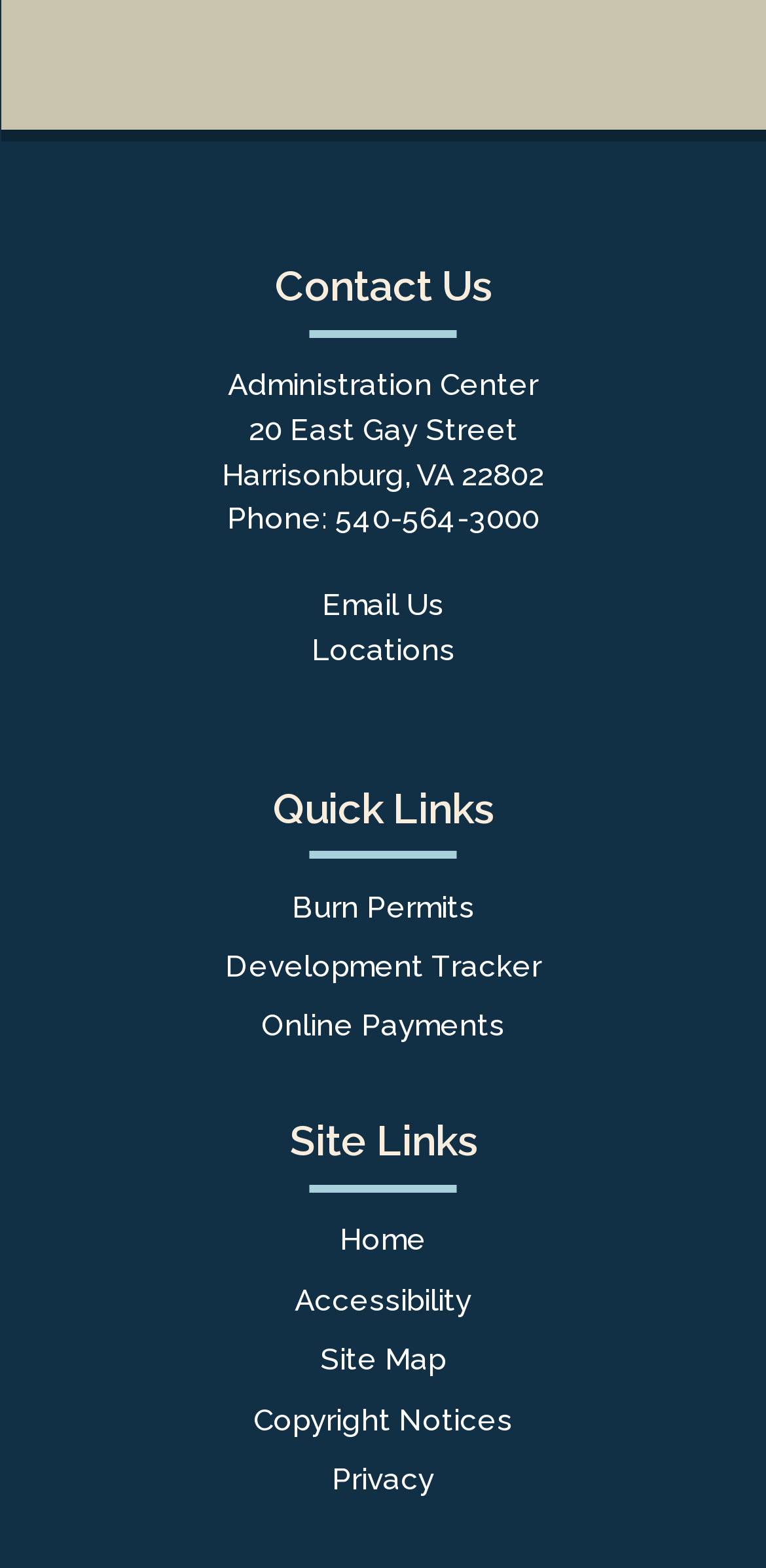What is the address of the Administration Center?
Provide a one-word or short-phrase answer based on the image.

20 East Gay Street, Harrisonburg, VA 22802